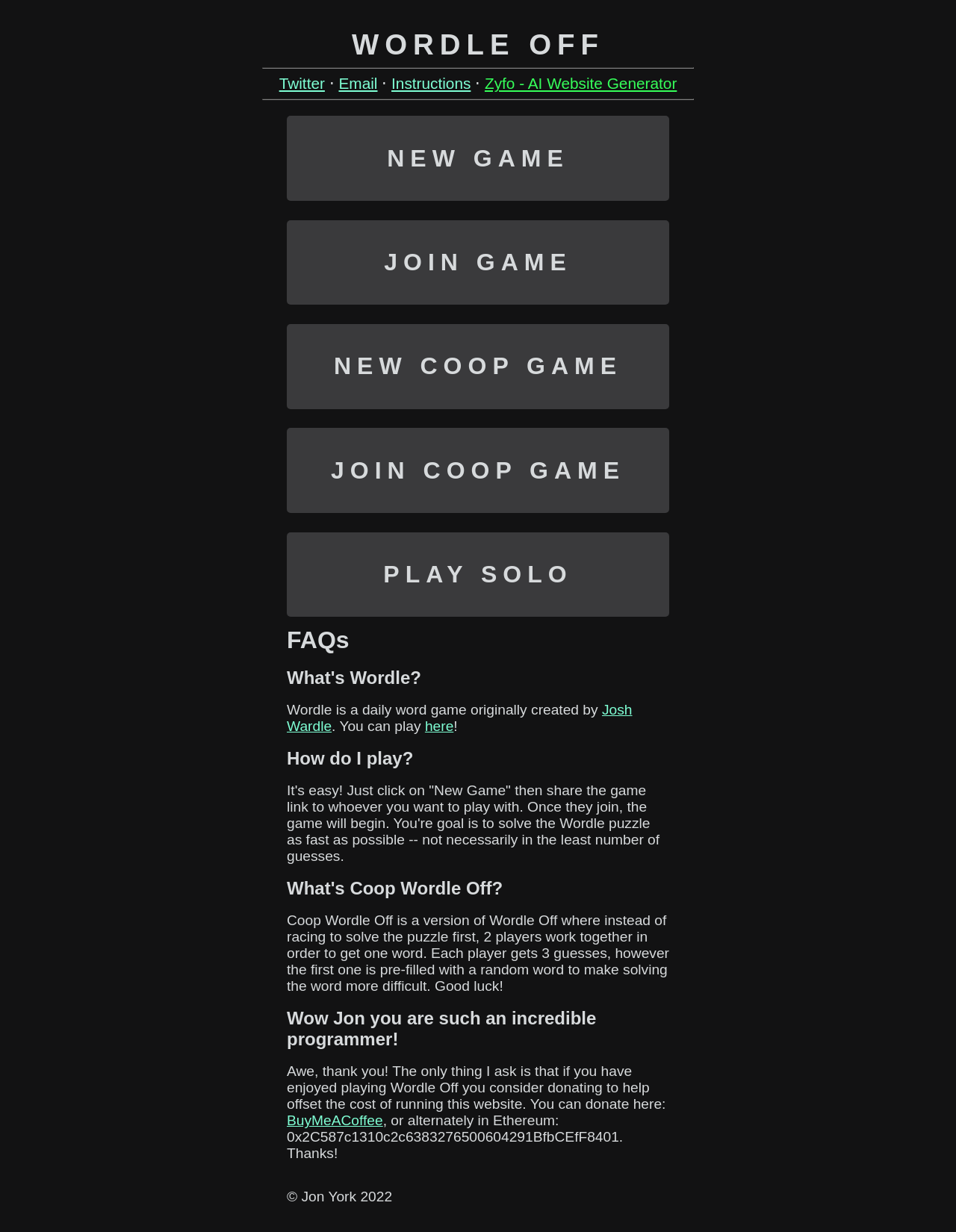From the image, can you give a detailed response to the question below:
What is the author of the webpage asking for in return for playing Wordle Off?

The webpage says 'if you have enjoyed playing Wordle Off you consider donating to help offset the cost of running this website', indicating that the author is asking for a donation in return for playing Wordle Off.